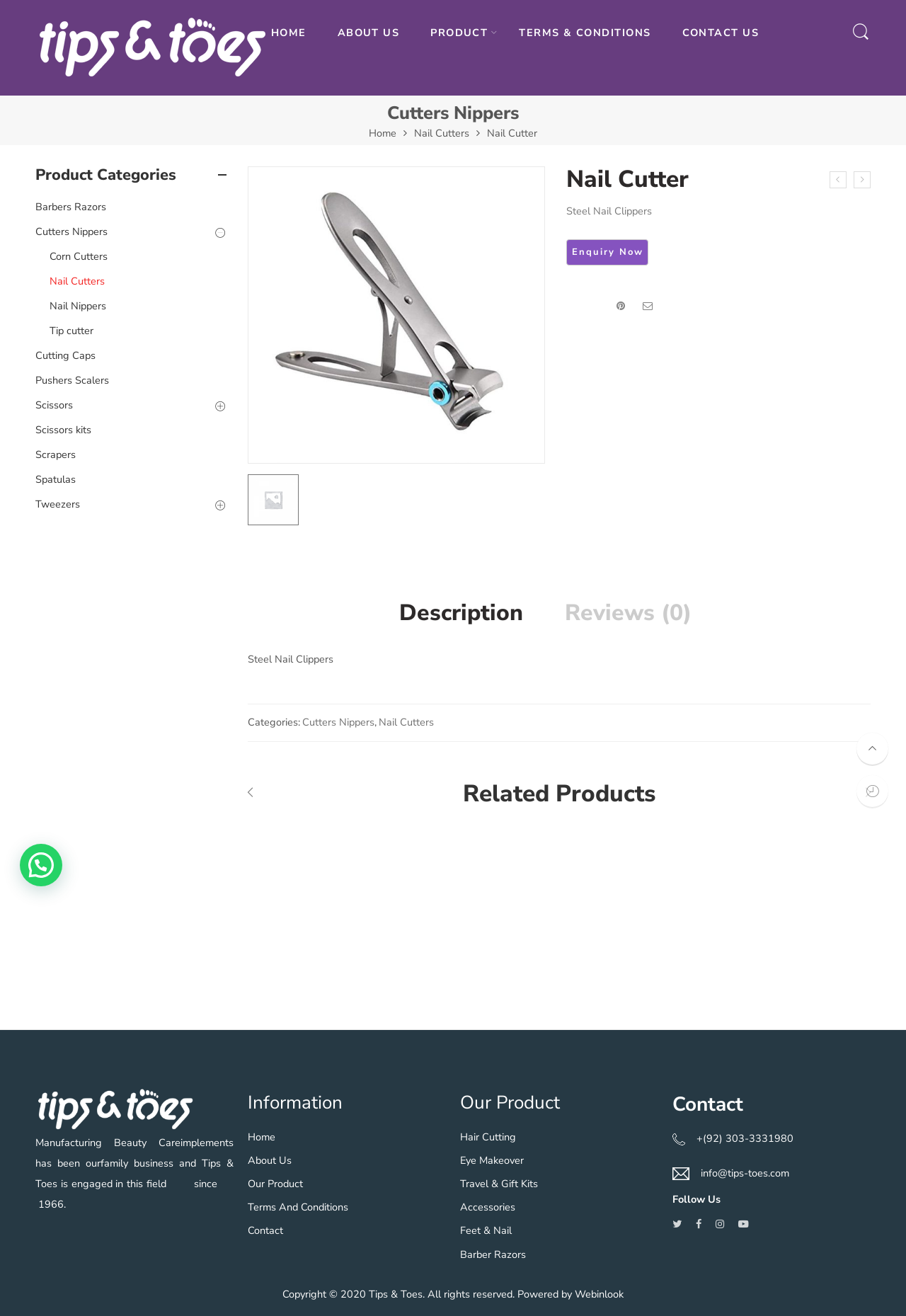Based on the element description: "Travel & Gift Kits", identify the bounding box coordinates for this UI element. The coordinates must be four float numbers between 0 and 1, listed as [left, top, right, bottom].

[0.508, 0.891, 0.727, 0.909]